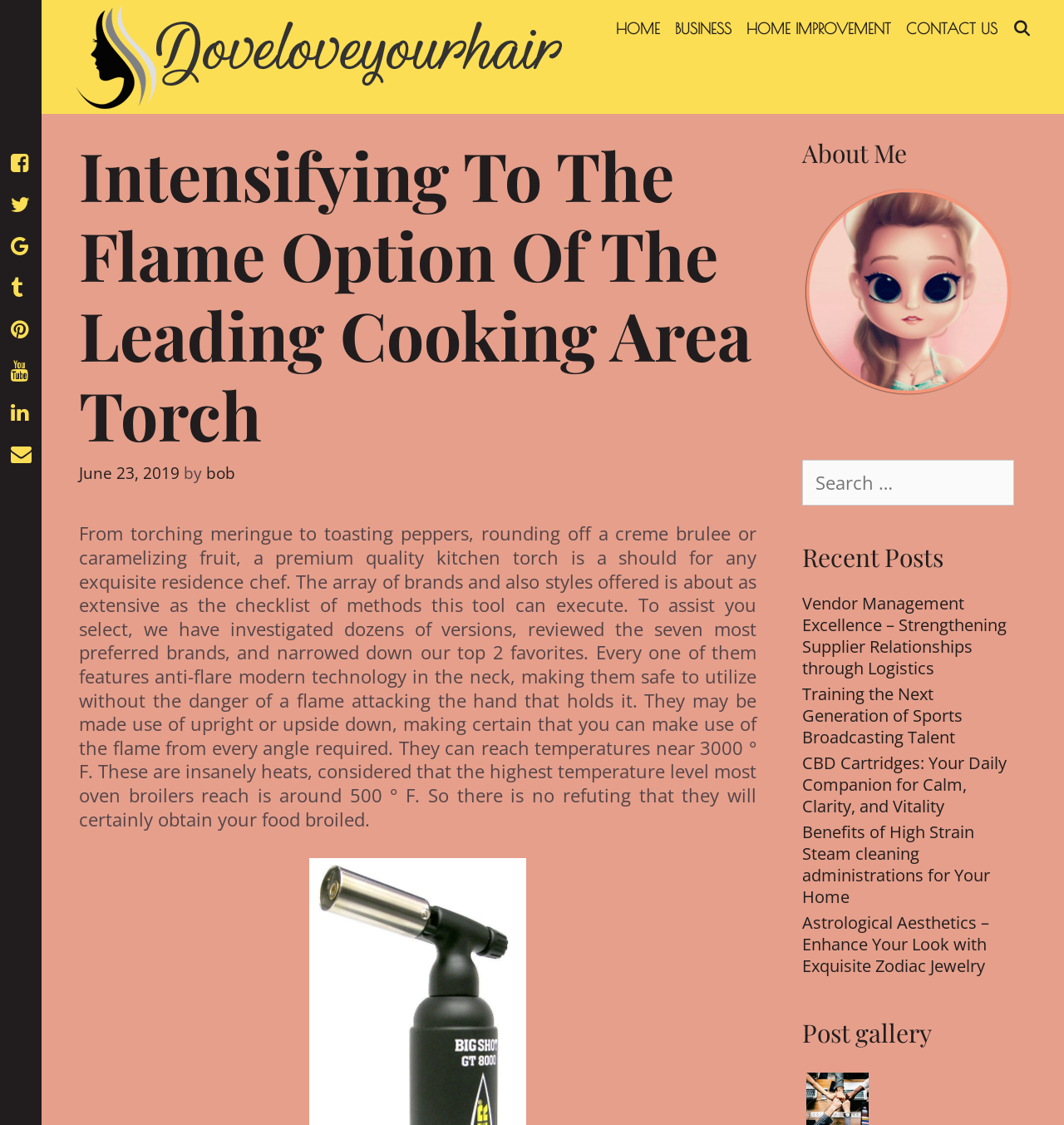Respond to the question below with a single word or phrase:
What is the temperature that the kitchen torch can reach?

3000 ° F